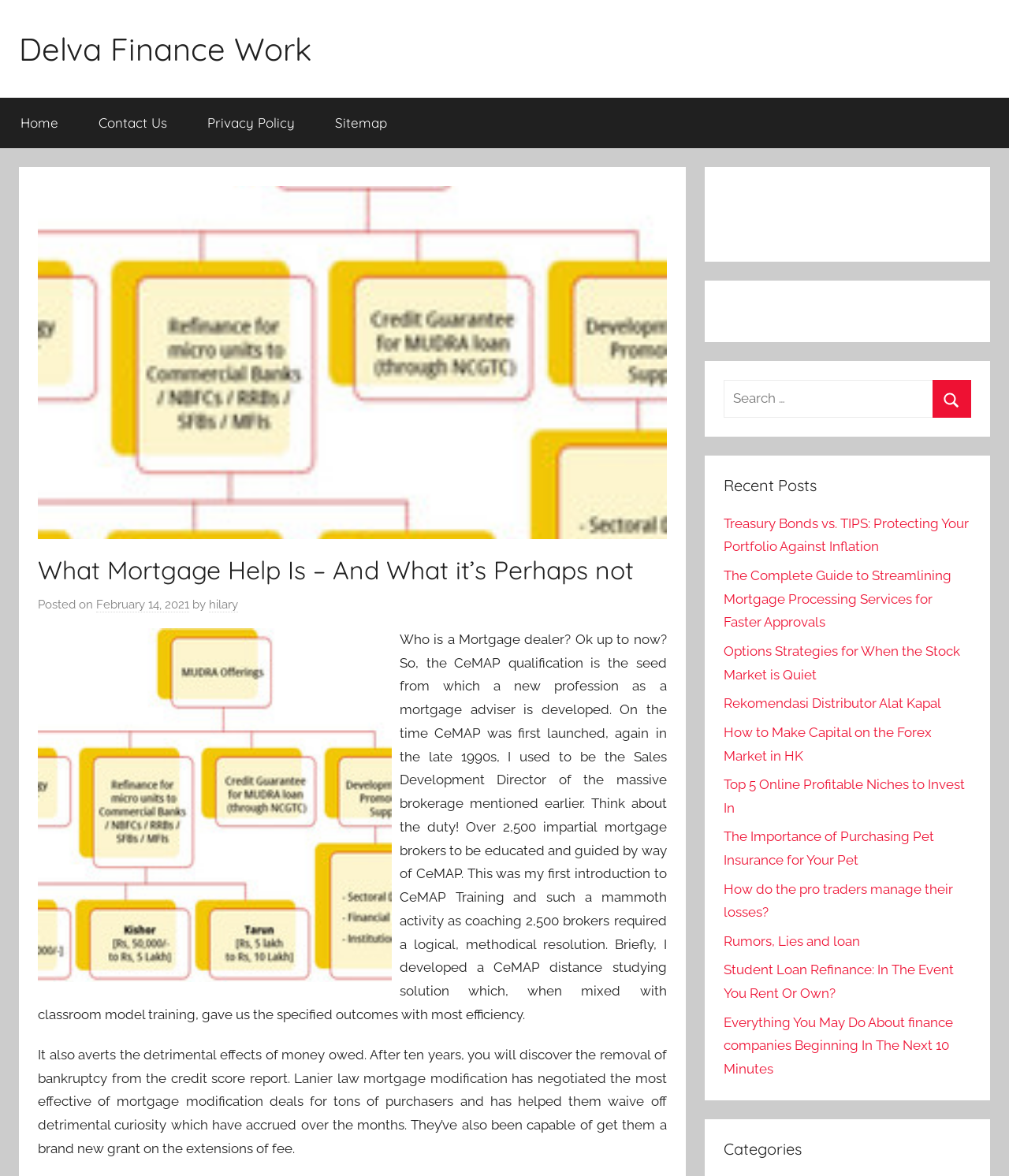What is the function of the search box?
Please answer the question as detailed as possible.

The search box is located at the bottom of the webpage, and it allows users to search for specific content within the website, as indicated by the 'Search for:' label.